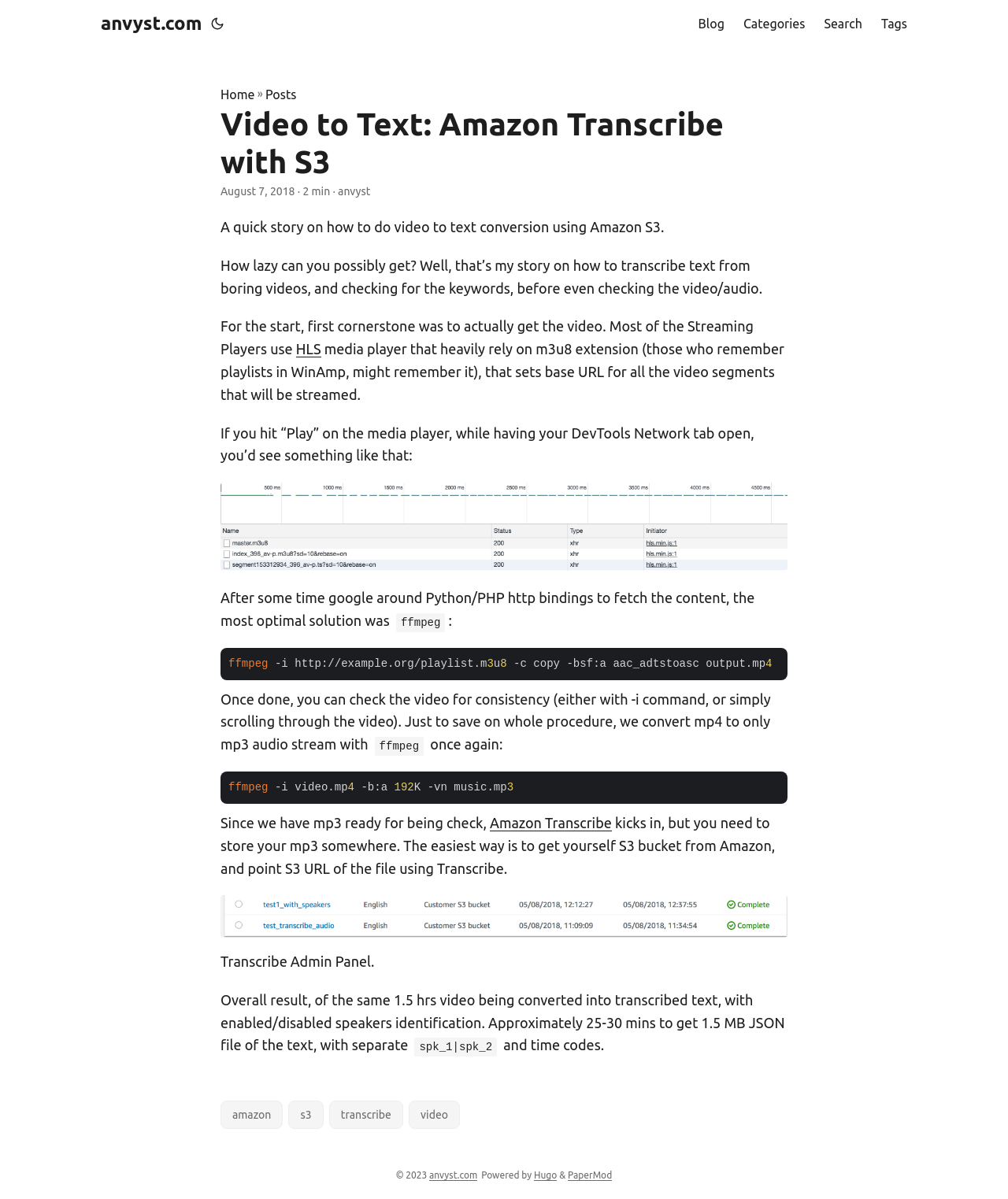Find the bounding box coordinates of the element to click in order to complete this instruction: "Click on the 'anvyst.com' link". The bounding box coordinates must be four float numbers between 0 and 1, denoted as [left, top, right, bottom].

[0.1, 0.0, 0.2, 0.039]